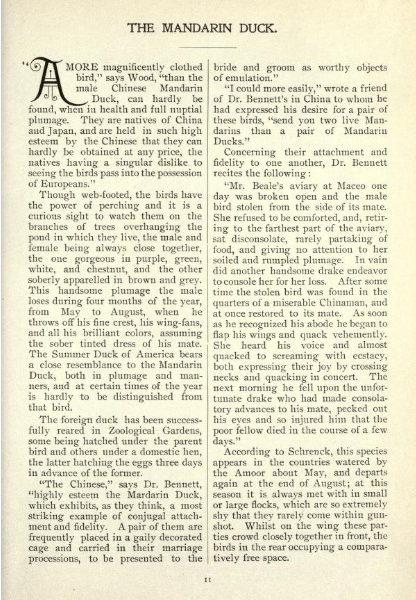Use a single word or phrase to answer the question:
Where are Mandarin Ducks esteemed?

China